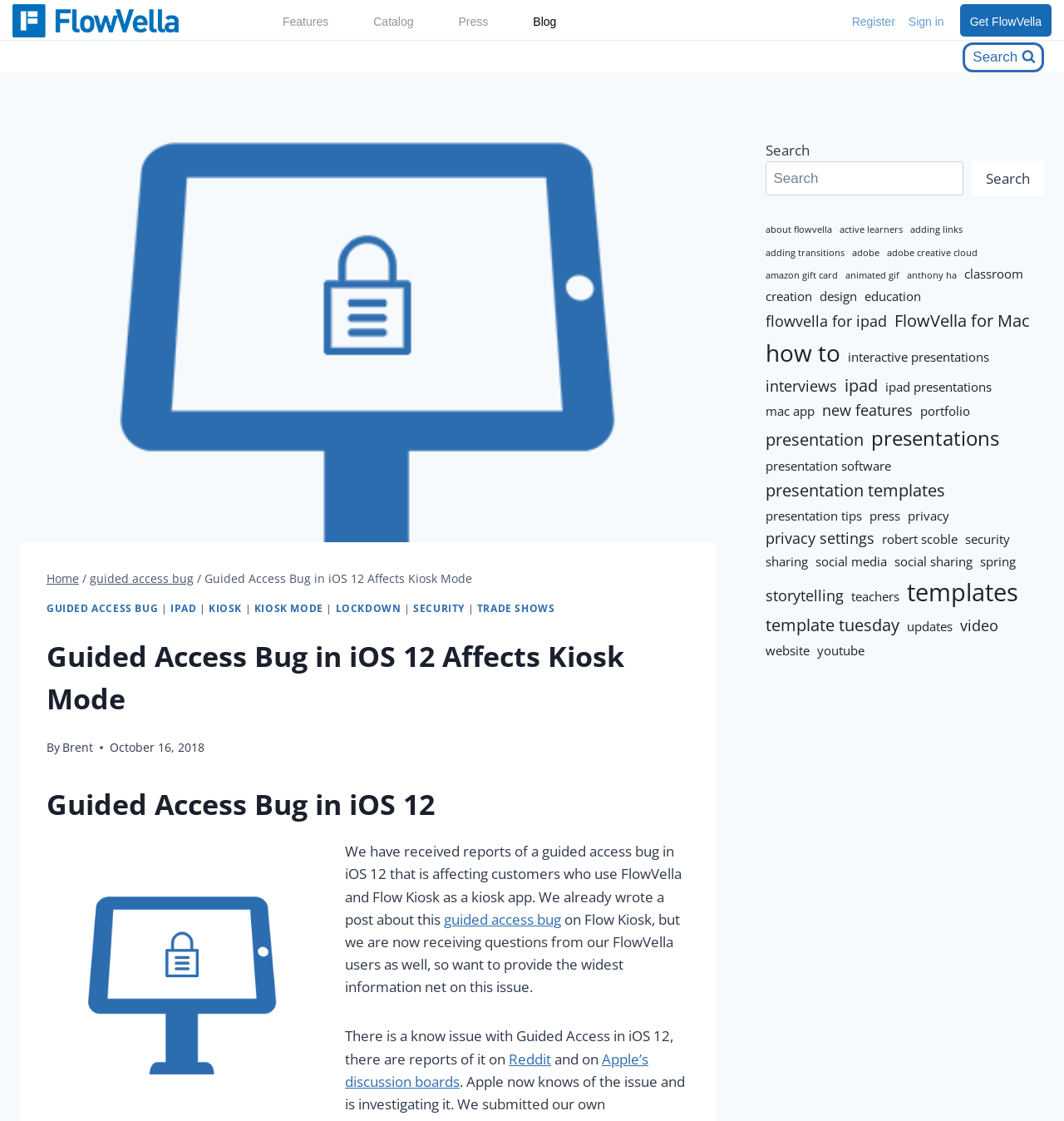What is the topic of the blog post?
Refer to the image and provide a one-word or short phrase answer.

Guided Access Bug in iOS 12